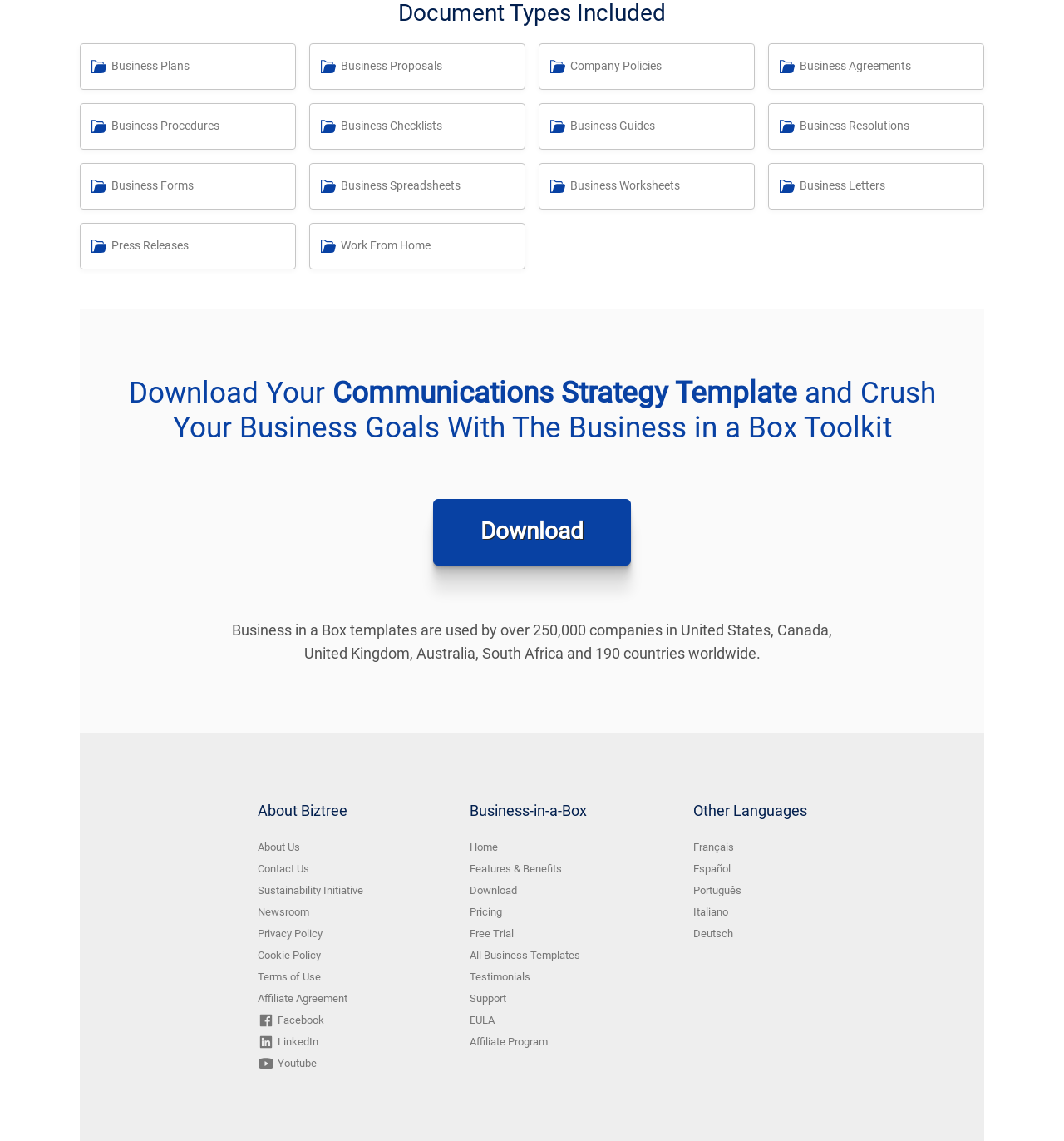Please find the bounding box coordinates of the element that you should click to achieve the following instruction: "Visit the About Us page". The coordinates should be presented as four float numbers between 0 and 1: [left, top, right, bottom].

[0.242, 0.737, 0.282, 0.748]